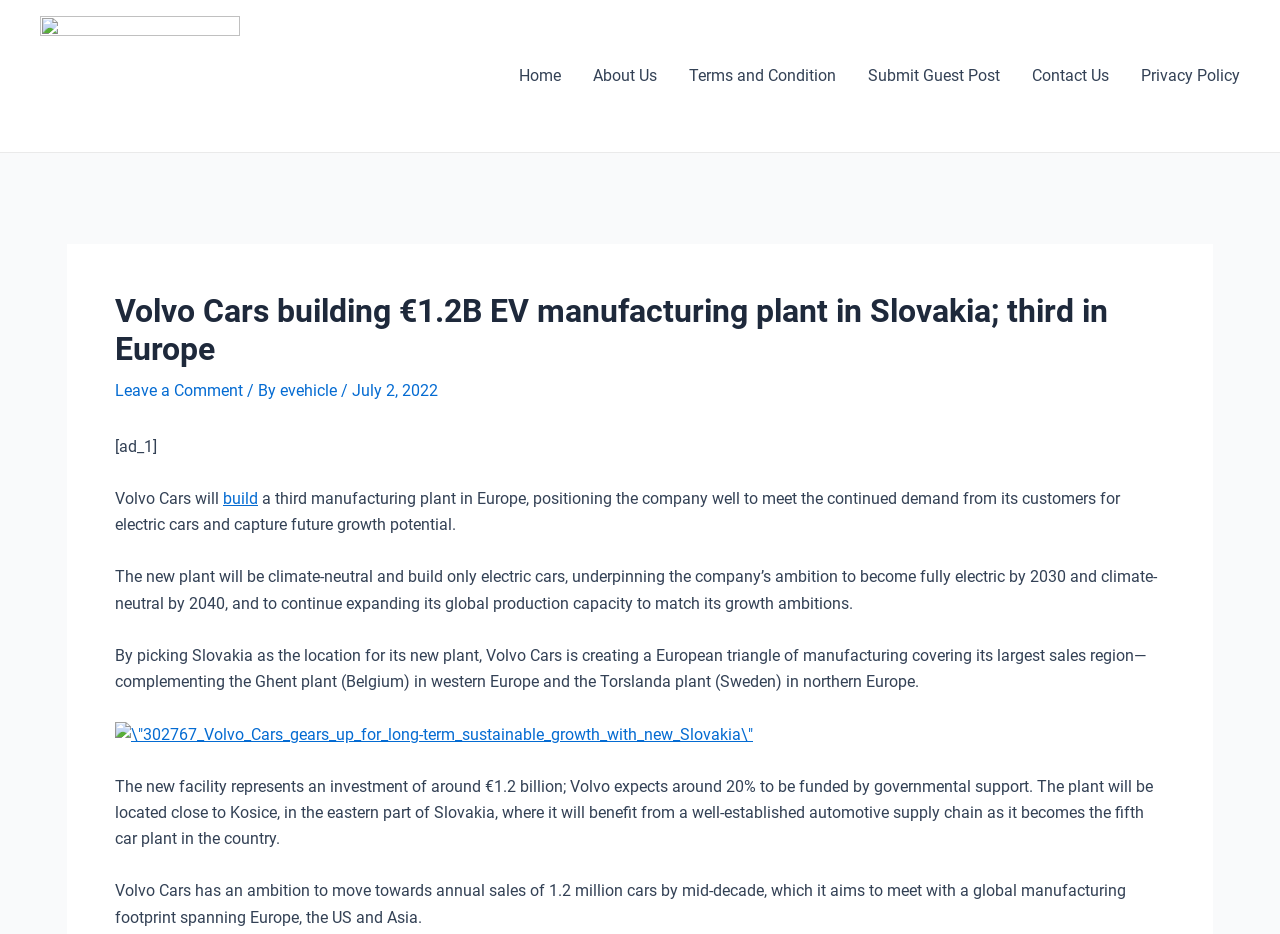How much will the new plant investment be funded by governmental support?
Please provide an in-depth and detailed response to the question.

The webpage states that the new facility represents an investment of around €1.2 billion, and Volvo expects around 20% of this amount to be funded by governmental support.